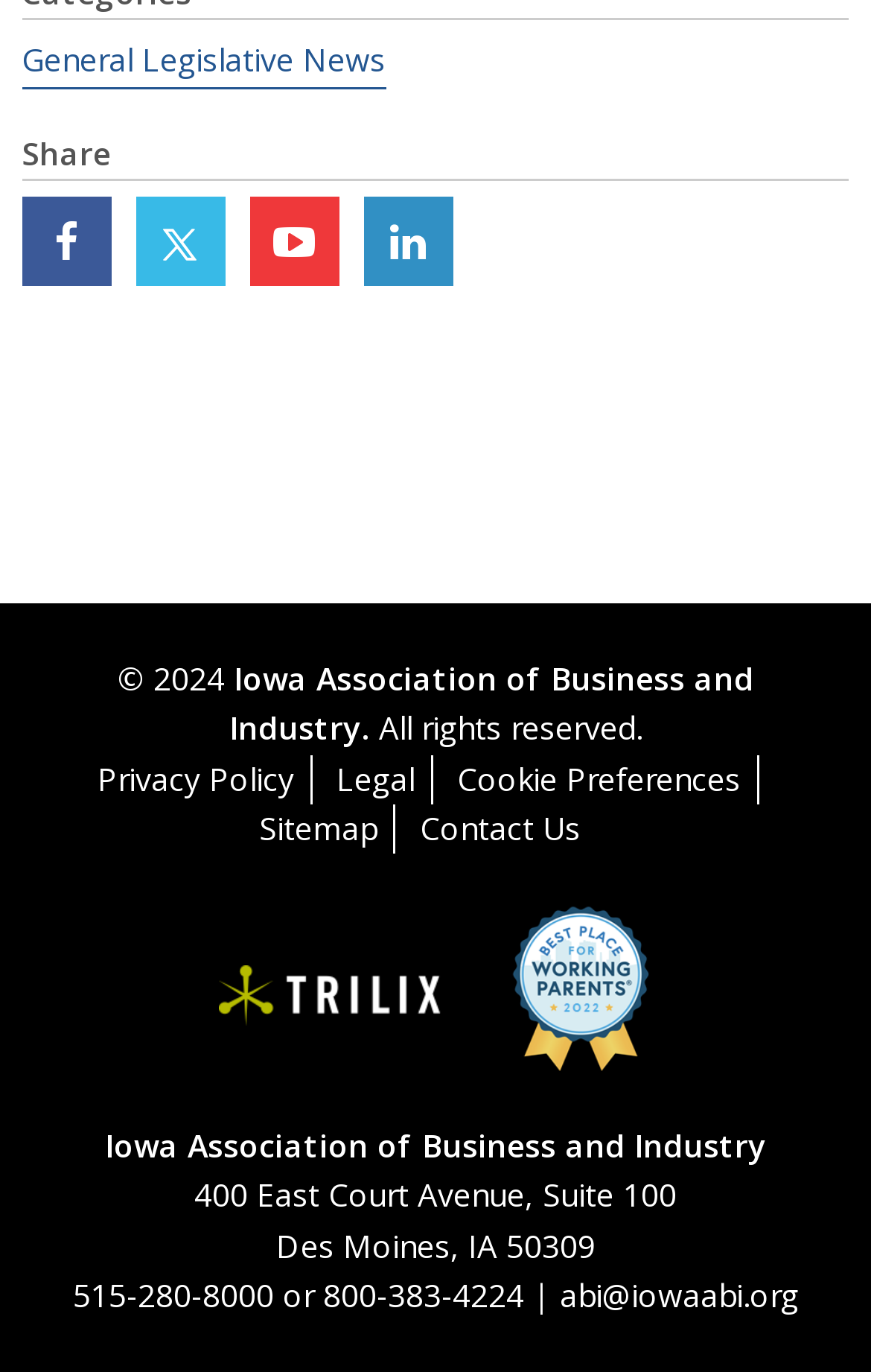Using the description: "800-383-4224", determine the UI element's bounding box coordinates. Ensure the coordinates are in the format of four float numbers between 0 and 1, i.e., [left, top, right, bottom].

[0.371, 0.929, 0.601, 0.96]